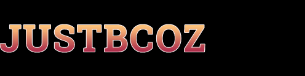With reference to the screenshot, provide a detailed response to the question below:
What is the tone set by the logo?

The visually engaging logo sets the tone for the personal and reflective content found on the site, inviting readers to explore the author's life experiences and stories, which implies that the tone set by the logo is personal and reflective.